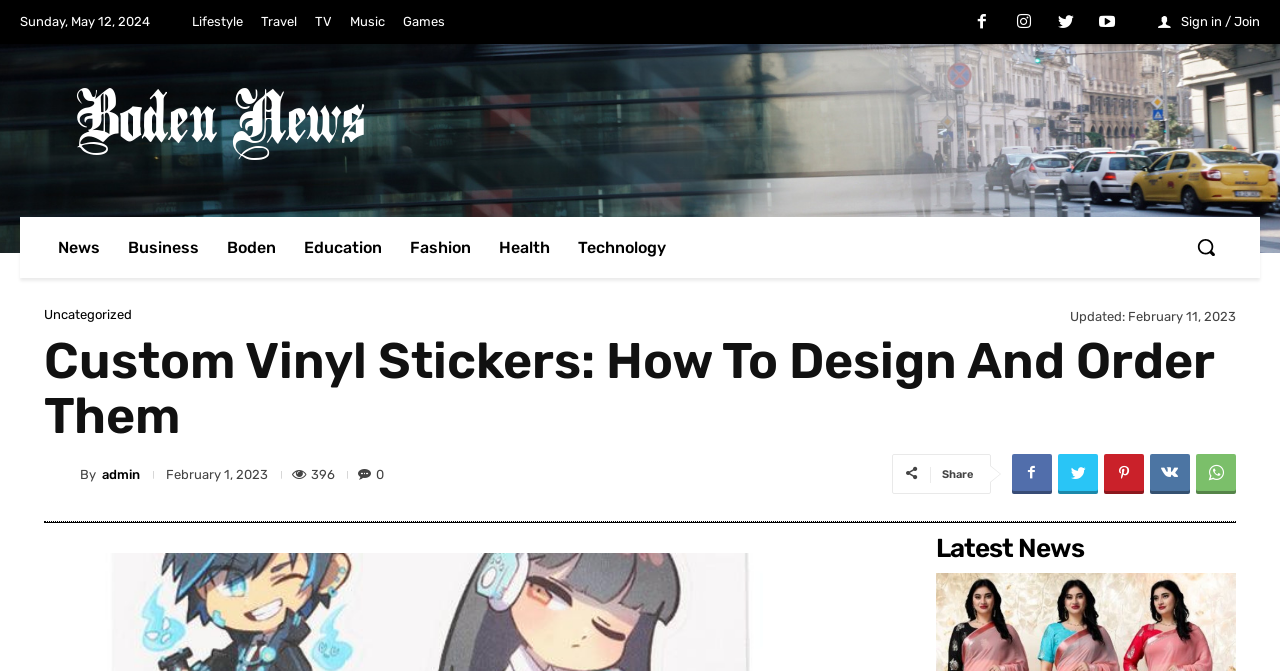Identify the bounding box coordinates for the UI element that matches this description: "Sign in / Join".

[0.905, 0.0, 0.984, 0.066]